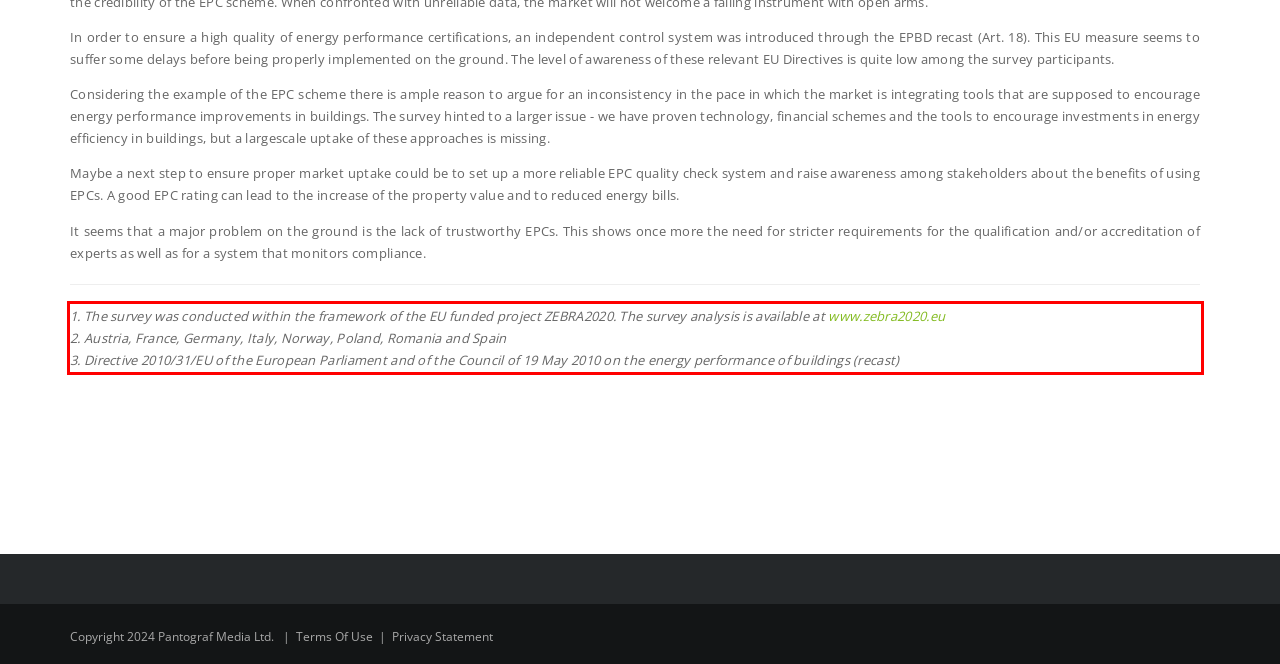Within the screenshot of a webpage, identify the red bounding box and perform OCR to capture the text content it contains.

1. The survey was conducted within the framework of the EU funded project ZEBRA2020. The survey analysis is available at www.zebra2020.eu 2. Austria, France, Germany, Italy, Norway, Poland, Romania and Spain 3. Directive 2010/31/EU of the European Parliament and of the Council of 19 May 2010 on the energy performance of buildings (recast)